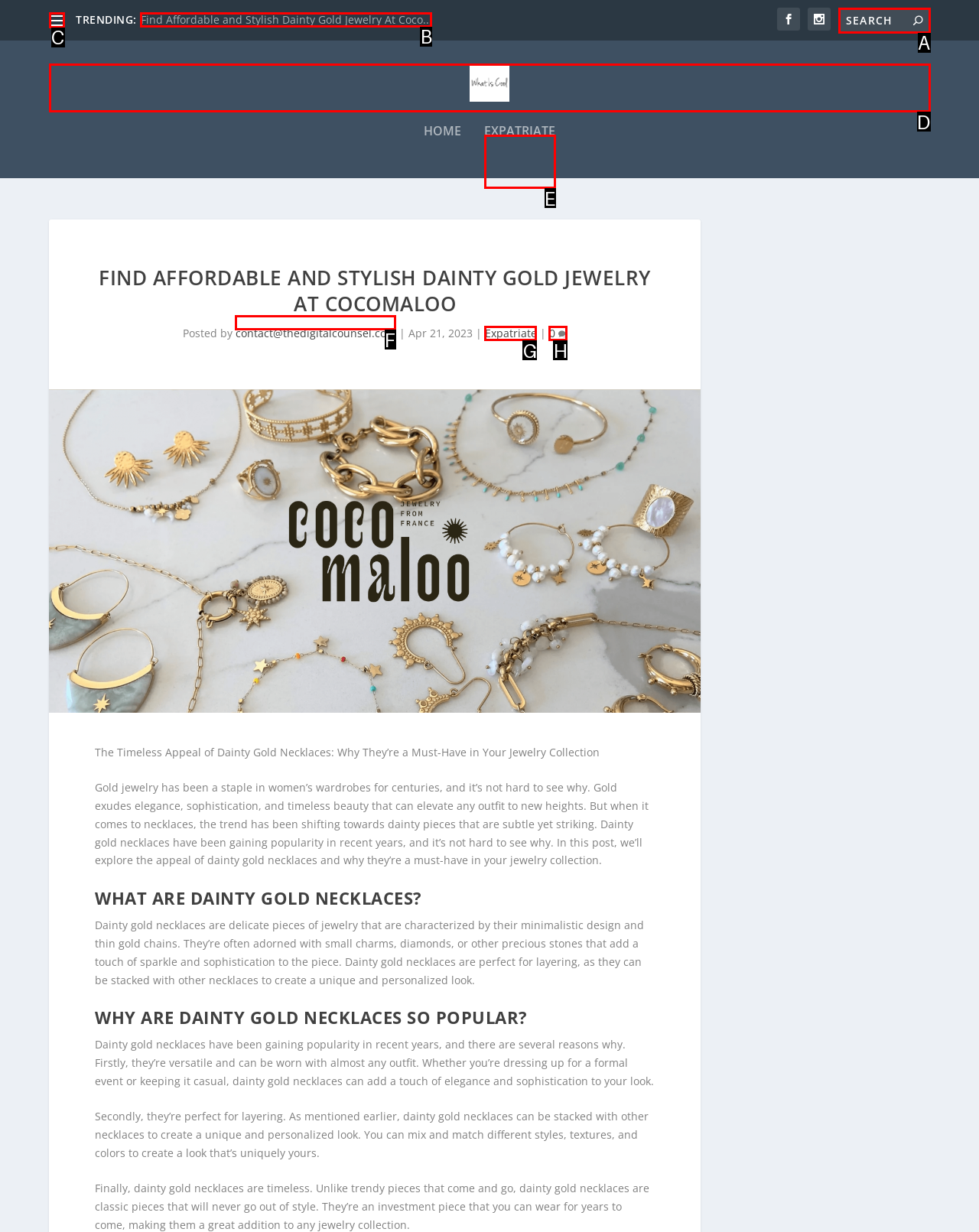From the given options, tell me which letter should be clicked to complete this task: Contact the author
Answer with the letter only.

F